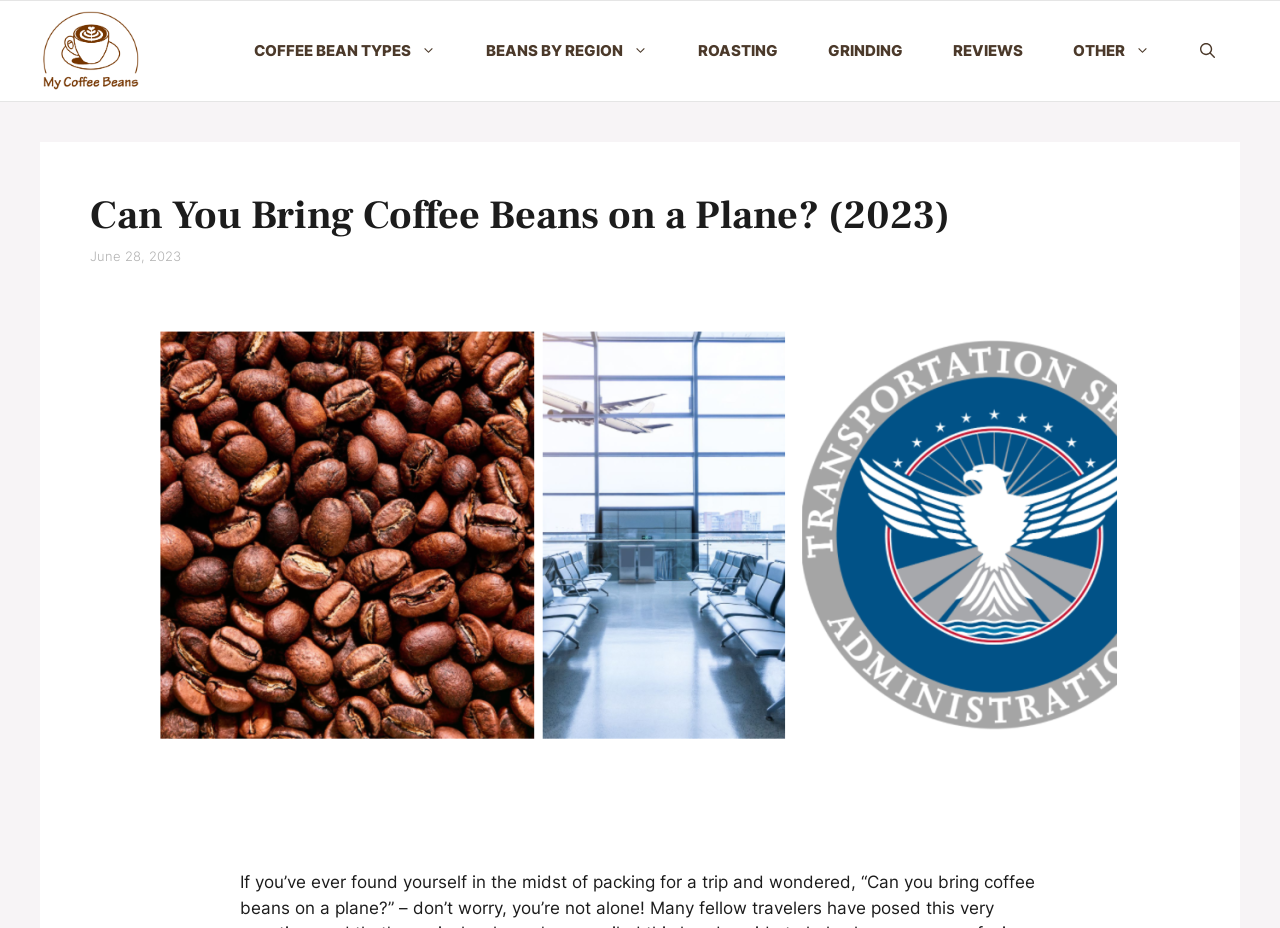Find the bounding box coordinates of the element to click in order to complete this instruction: "Search using the search bar". The bounding box coordinates must be four float numbers between 0 and 1, denoted as [left, top, right, bottom].

[0.918, 0.001, 0.969, 0.109]